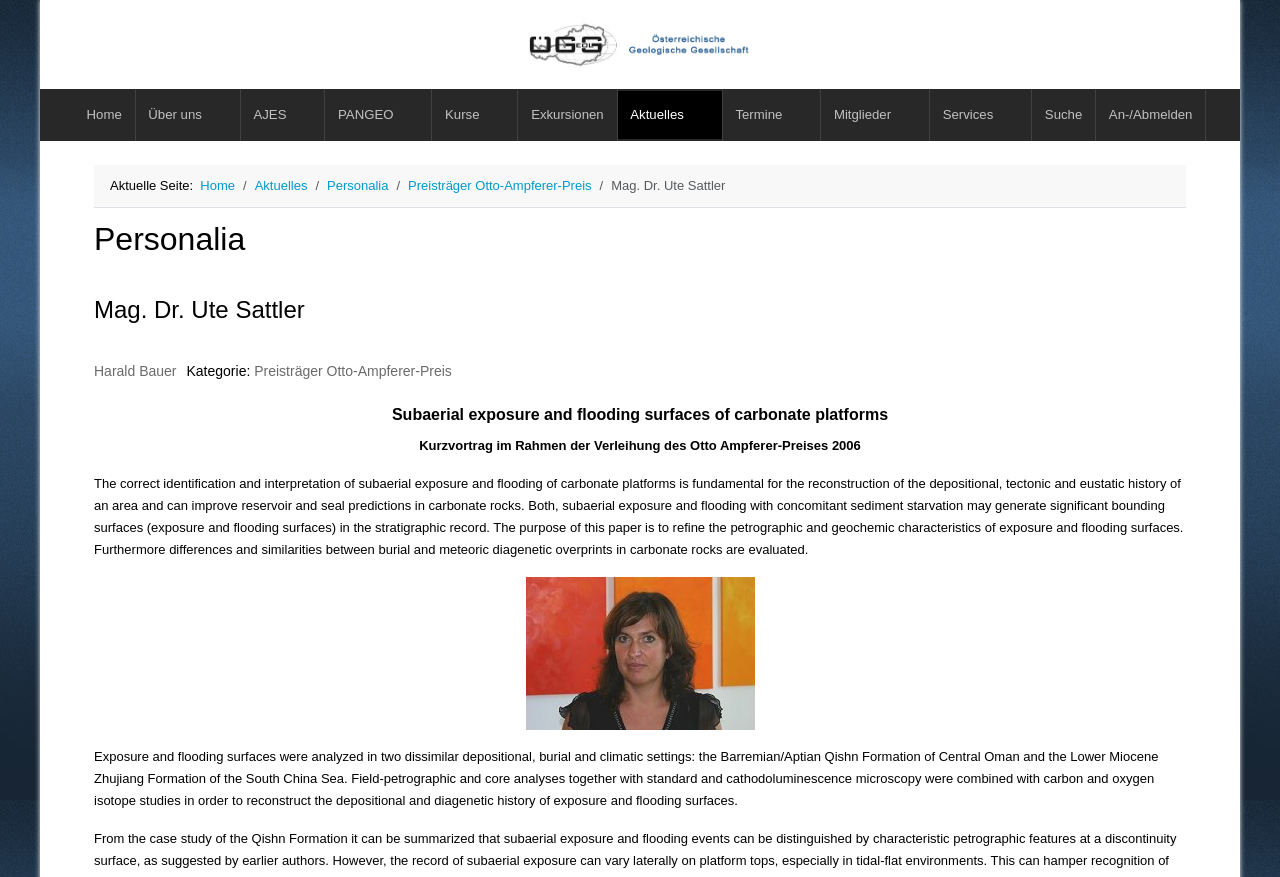Can you identify the bounding box coordinates of the clickable region needed to carry out this instruction: 'Go to the Home page'? The coordinates should be four float numbers within the range of 0 to 1, stated as [left, top, right, bottom].

[0.058, 0.104, 0.105, 0.158]